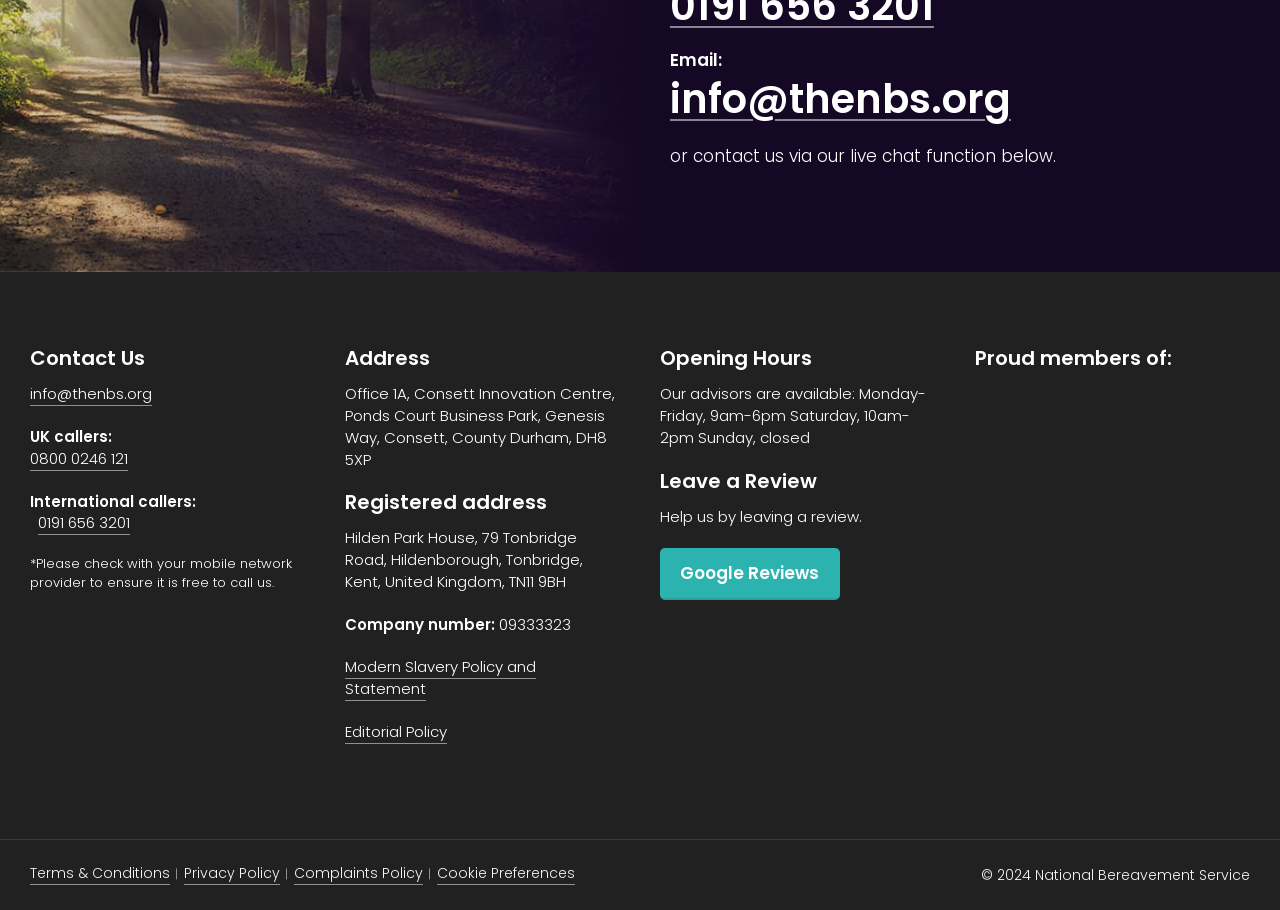From the element description Modern Slavery Policy and Statement, predict the bounding box coordinates of the UI element. The coordinates must be specified in the format (top-left x, top-left y, bottom-right x, bottom-right y) and should be within the 0 to 1 range.

[0.27, 0.721, 0.419, 0.768]